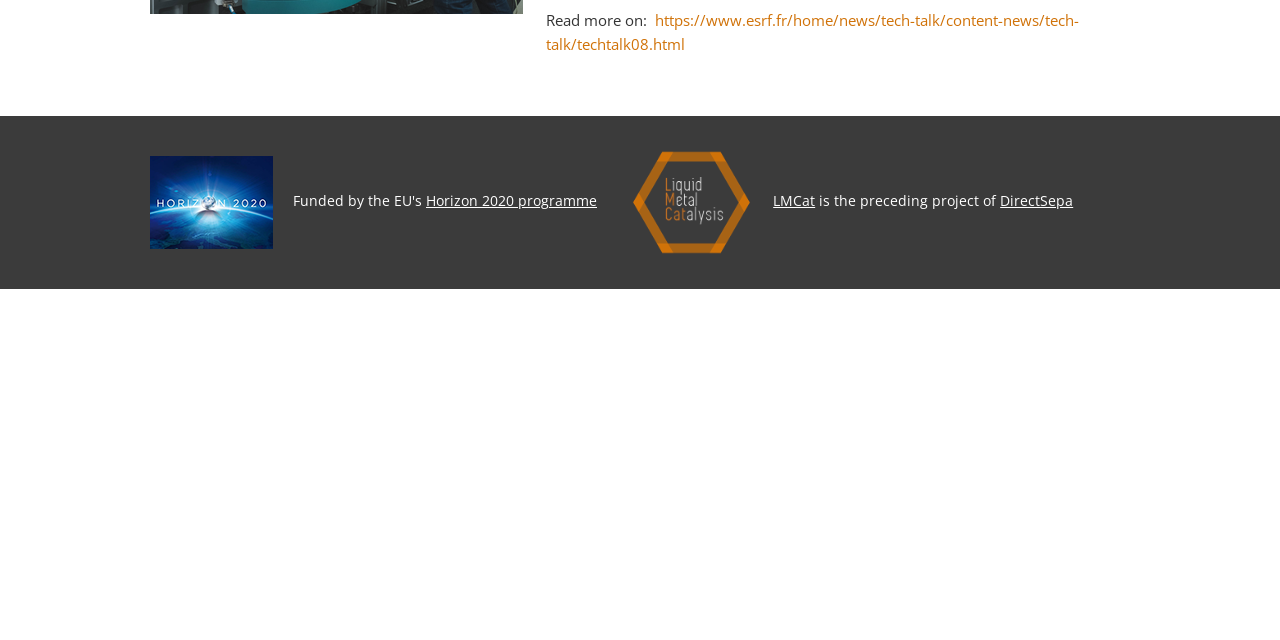Determine the bounding box coordinates for the UI element described. Format the coordinates as (top-left x, top-left y, bottom-right x, bottom-right y) and ensure all values are between 0 and 1. Element description: parent_node: FREE NEWSLETTER value="SUBSCRIBE NOW"

None